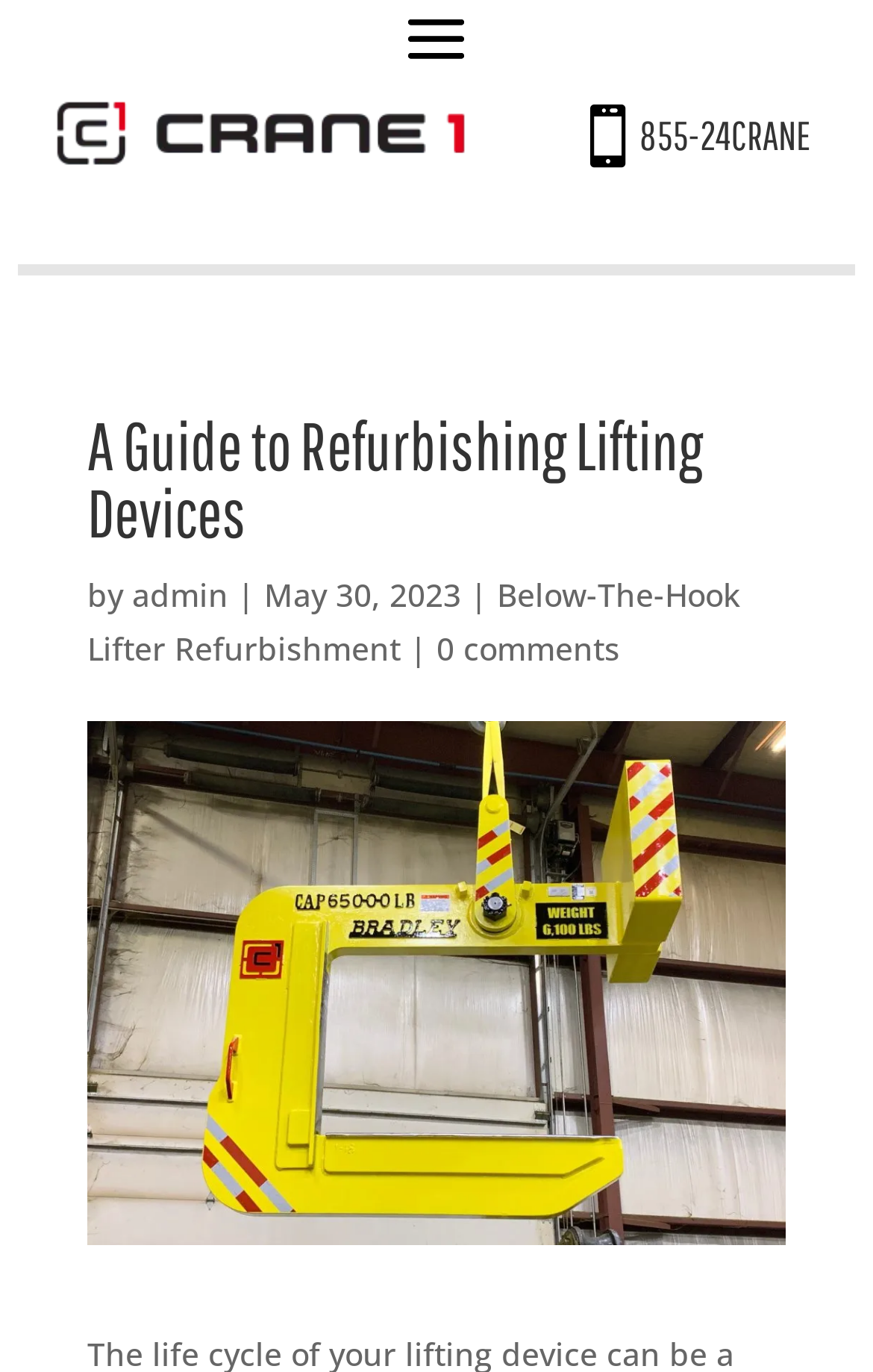What is the date of the article?
Using the information from the image, provide a comprehensive answer to the question.

The date of the article can be found below the title, next to the author's name, which is 'May 30, 2023'.